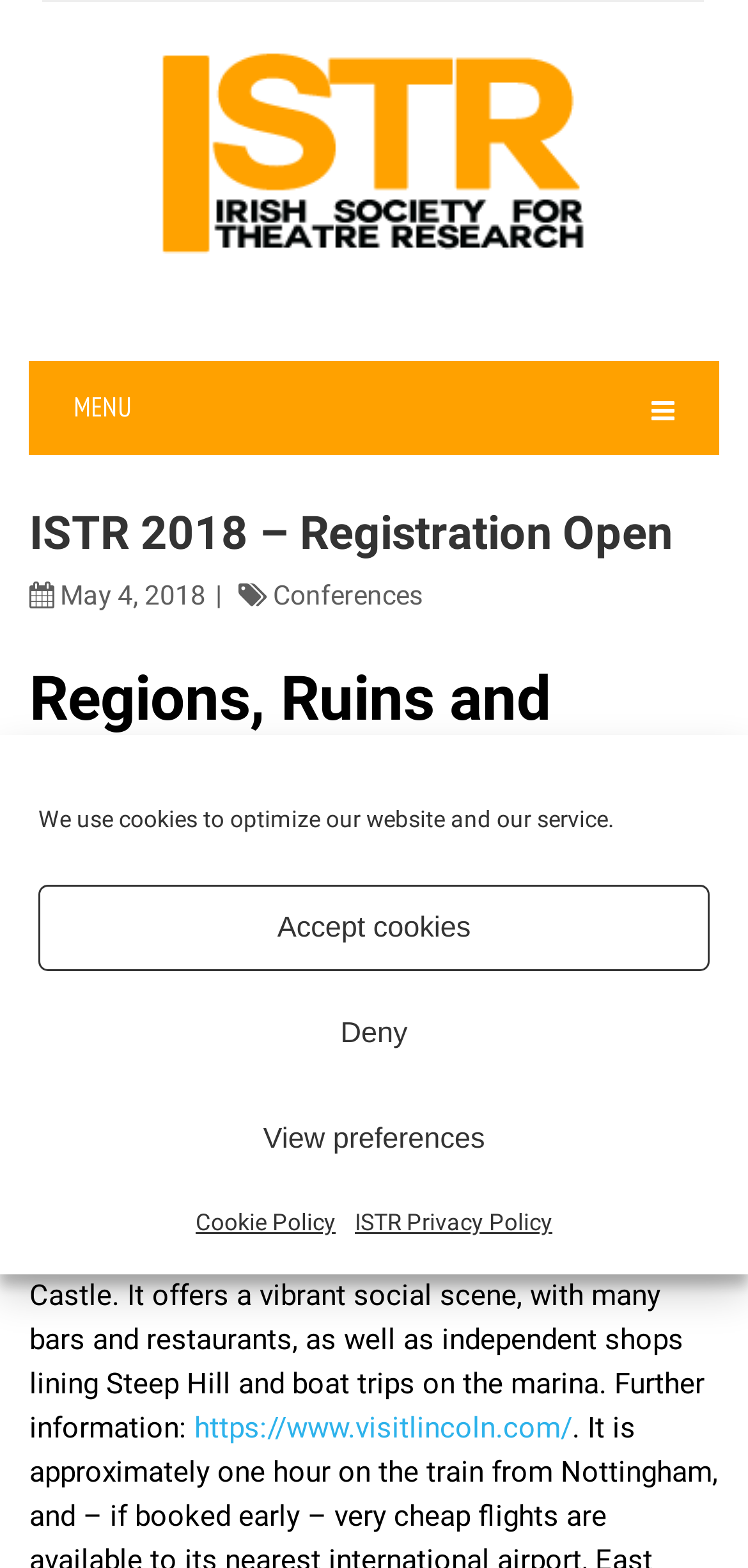Locate the bounding box coordinates of the clickable area to execute the instruction: "Book now on the Online store". Provide the coordinates as four float numbers between 0 and 1, represented as [left, top, right, bottom].

[0.239, 0.626, 0.447, 0.648]